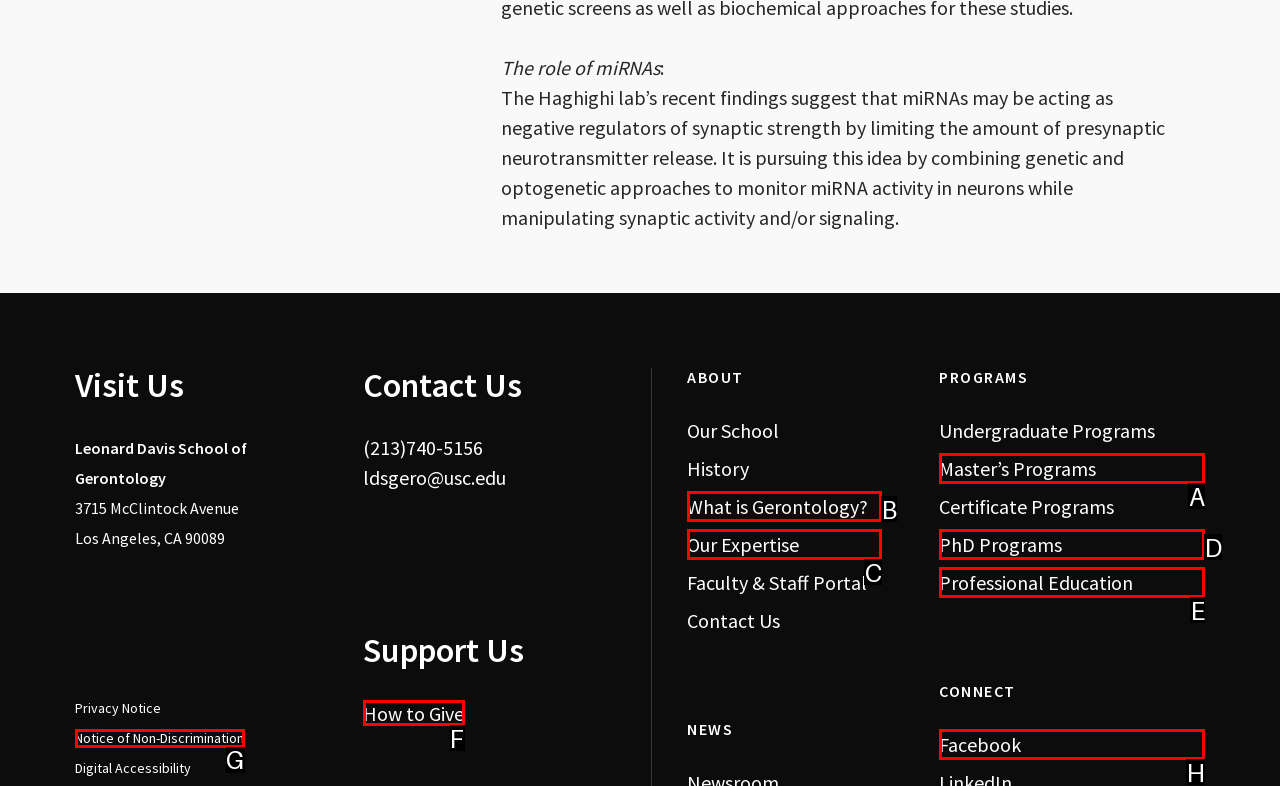Choose the letter of the element that should be clicked to complete the task: Read about notice of non-discrimination
Answer with the letter from the possible choices.

G